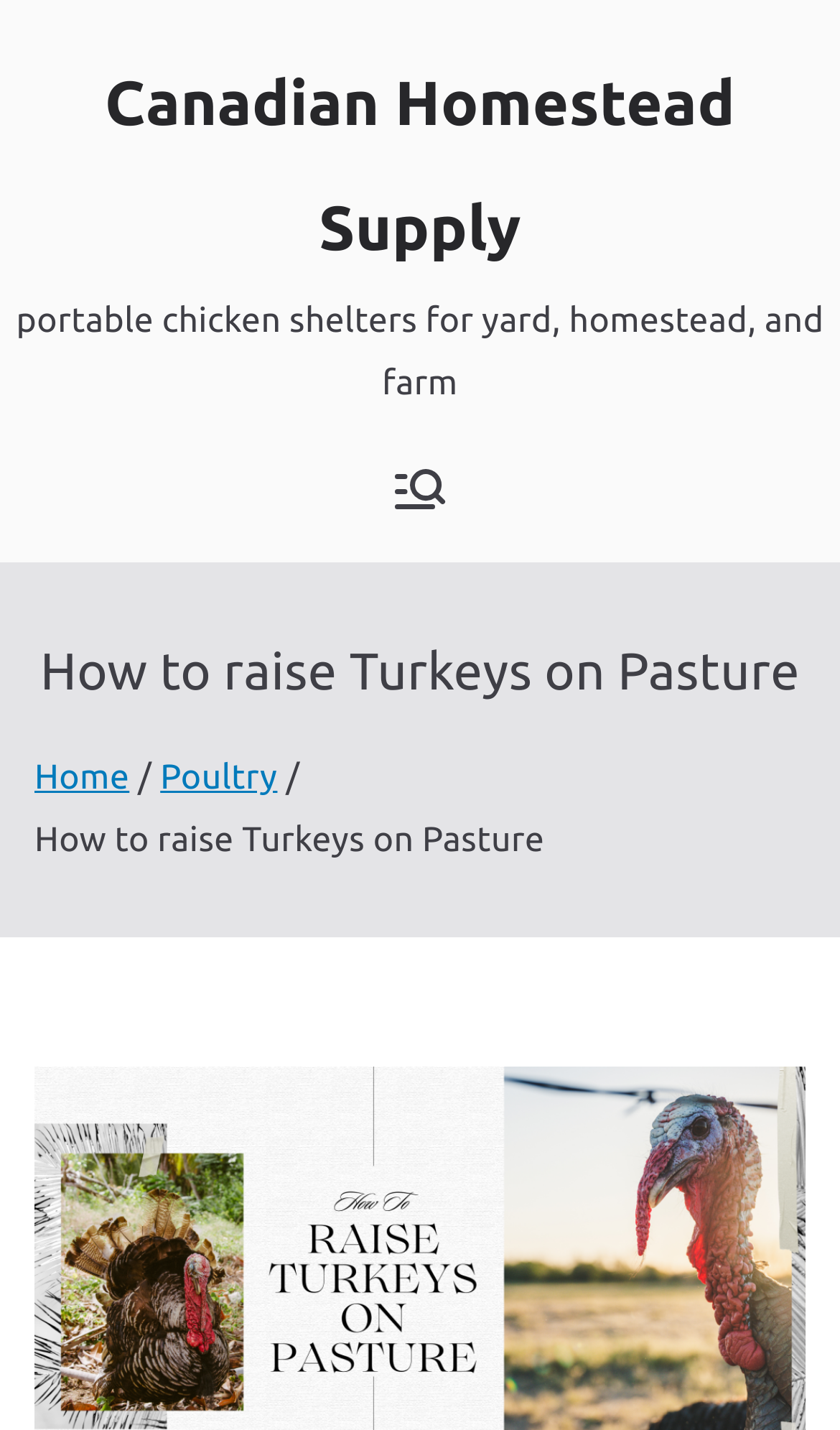Offer a thorough description of the webpage.

The webpage is about raising turkeys on pasture, with a focus on making the process easy and stress-free. At the top left of the page, there is a link to "Canadian Homestead Supply" and a brief description of "portable chicken shelters for yard, homestead, and farm". 

Below this, there is a button labeled "Primary Menu" with an accompanying icon. To the left of this button, the main heading "How to raise Turkeys on Pasture" is prominently displayed. 

Underneath the heading, there is a navigation section labeled "Breadcrumbs" which provides links to "Home" and "Poultry" categories, as well as a static text repeating the main heading. The overall layout suggests that the webpage is organized and easy to navigate, with clear headings and concise text.